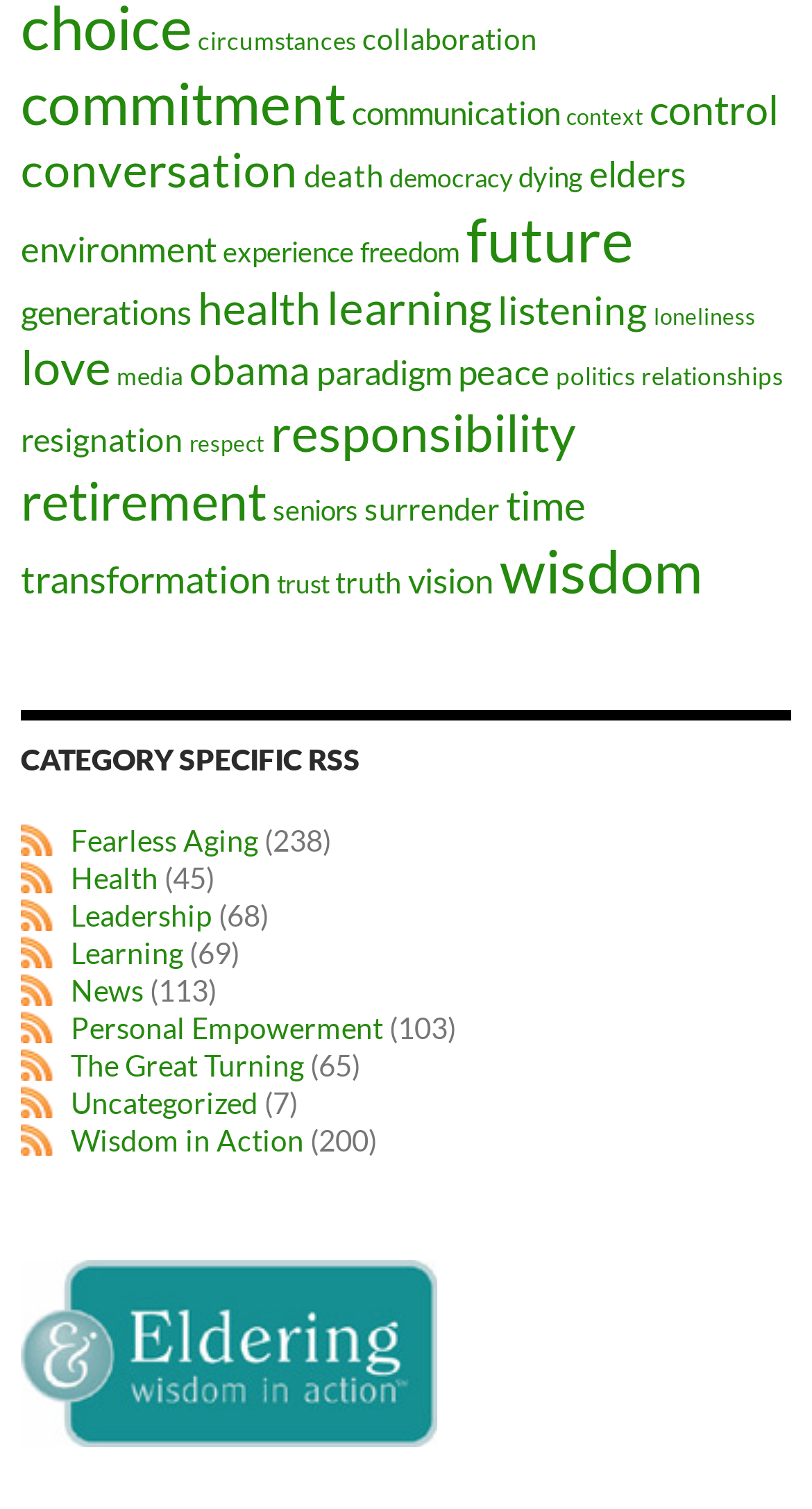Answer the question in a single word or phrase:
What is the category with the most items?

Wisdom